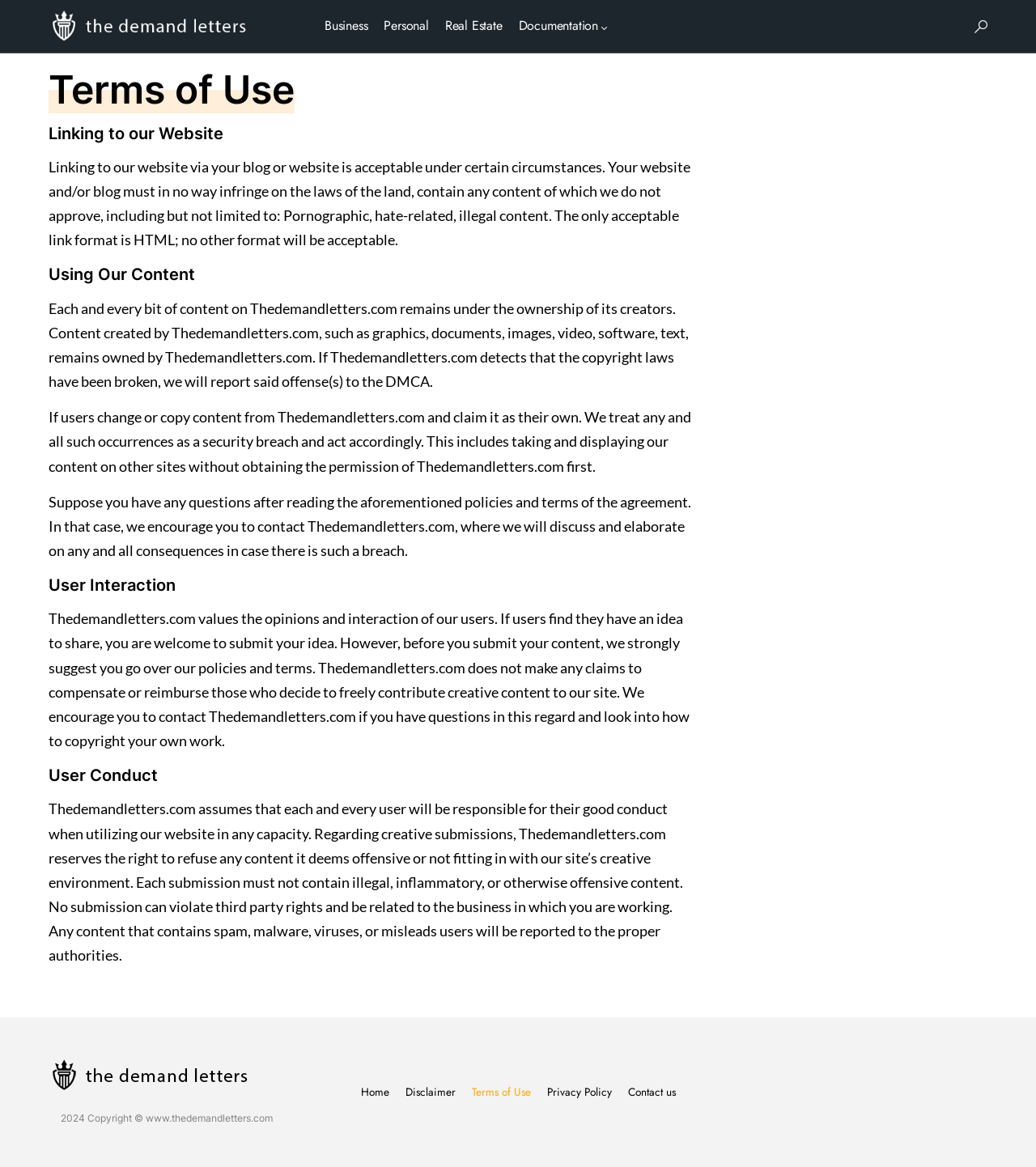Provide an in-depth caption for the elements present on the webpage.

The webpage is about the Terms of Use for The Demand Letters website. At the top, there is a logo and a link to the website's homepage, accompanied by several links to different categories, including Business, Personal, Real Estate, and Documentation. 

Below these links, there is a main section with a heading "Terms of Use" followed by several subheadings, including "Linking to our Website", "Using Our Content", "User Interaction", and "User Conduct". 

Under "Linking to our Website", there is a paragraph explaining the conditions for linking to the website, including that the linked website must not infringe on laws or contain certain types of content. 

The "Using Our Content" section explains that all content on the website remains the property of its creators and that any copyright infringement will be reported to the DMCA. 

The "User Interaction" section encourages users to submit their ideas, but advises them to review the website's policies and terms beforehand. 

The "User Conduct" section outlines the expected behavior of users, including being responsible for their actions and not submitting offensive or illegal content. 

At the bottom of the page, there is a complementary section with a link to the website's homepage and a copyright notice. There are also links to other important pages, including Home, Disclaimer, Terms of Use, Privacy Policy, and Contact us.